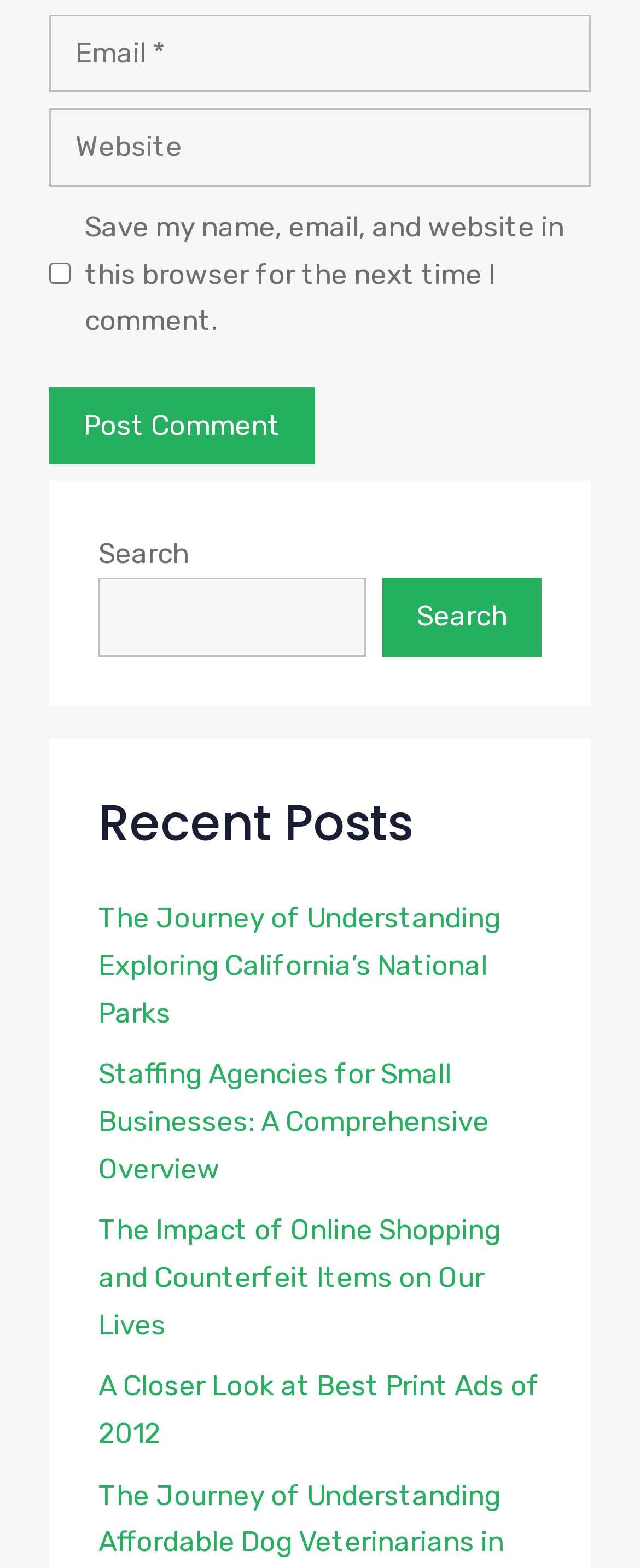Determine the bounding box coordinates of the target area to click to execute the following instruction: "Browse LIBRARY: Complete books and articles by the Swami, brother monks and disciples."

None